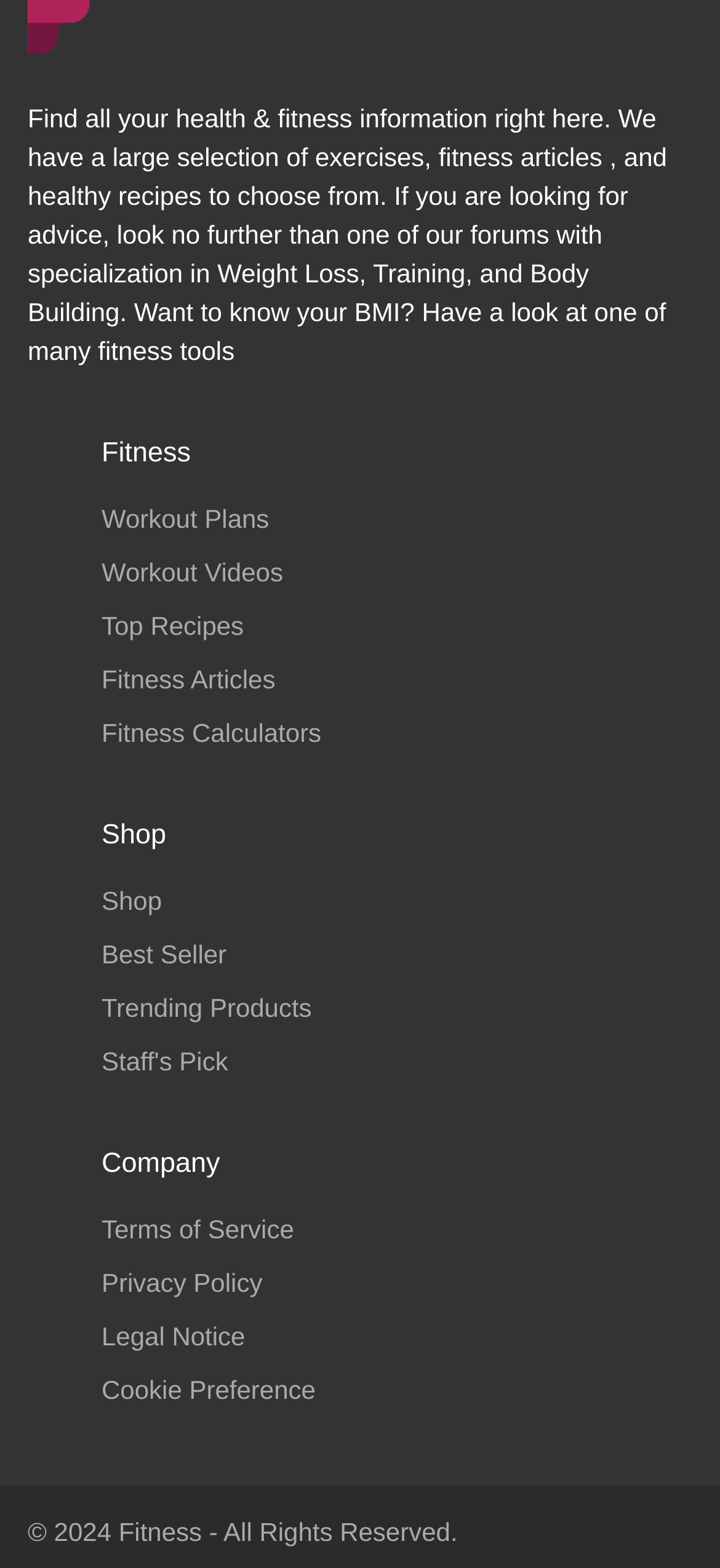Pinpoint the bounding box coordinates of the clickable element needed to complete the instruction: "Browse the Shop". The coordinates should be provided as four float numbers between 0 and 1: [left, top, right, bottom].

[0.141, 0.565, 0.225, 0.584]